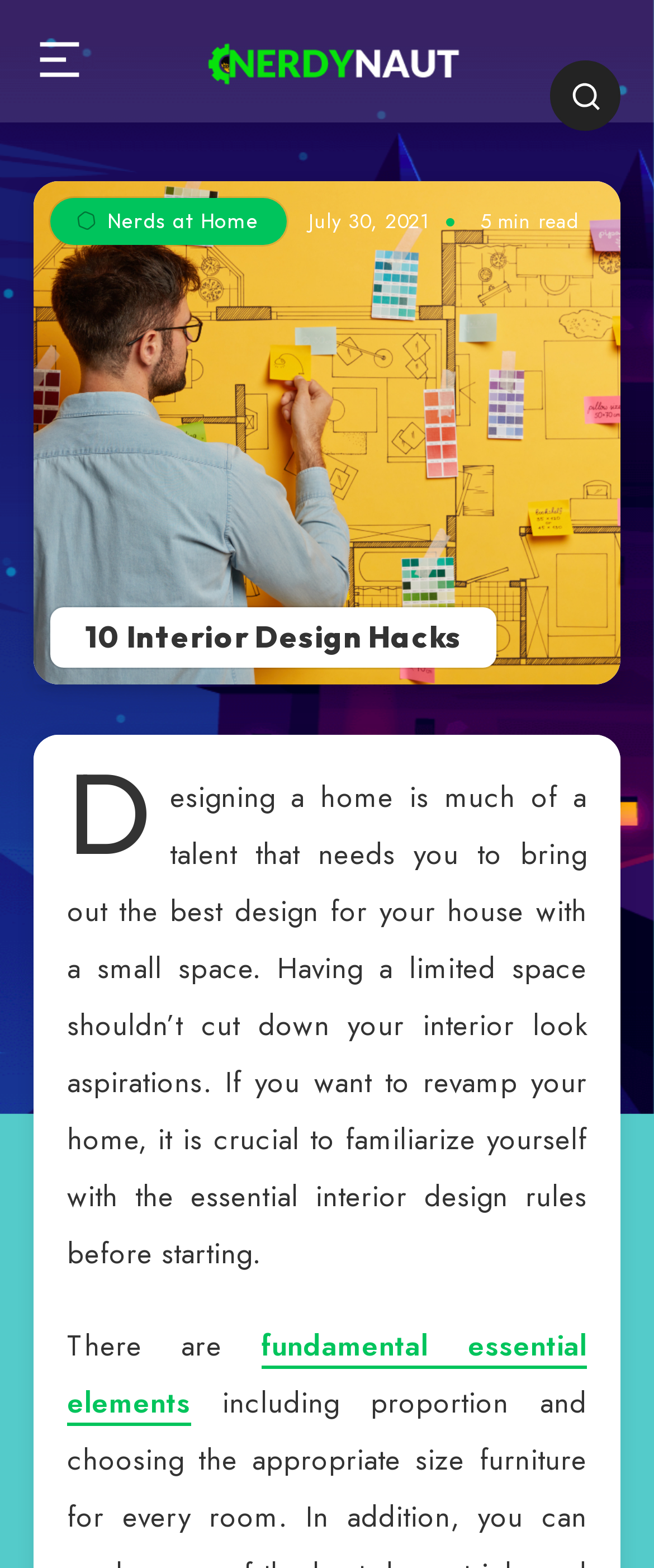Given the element description "Nerds at Home" in the screenshot, predict the bounding box coordinates of that UI element.

[0.077, 0.126, 0.437, 0.157]